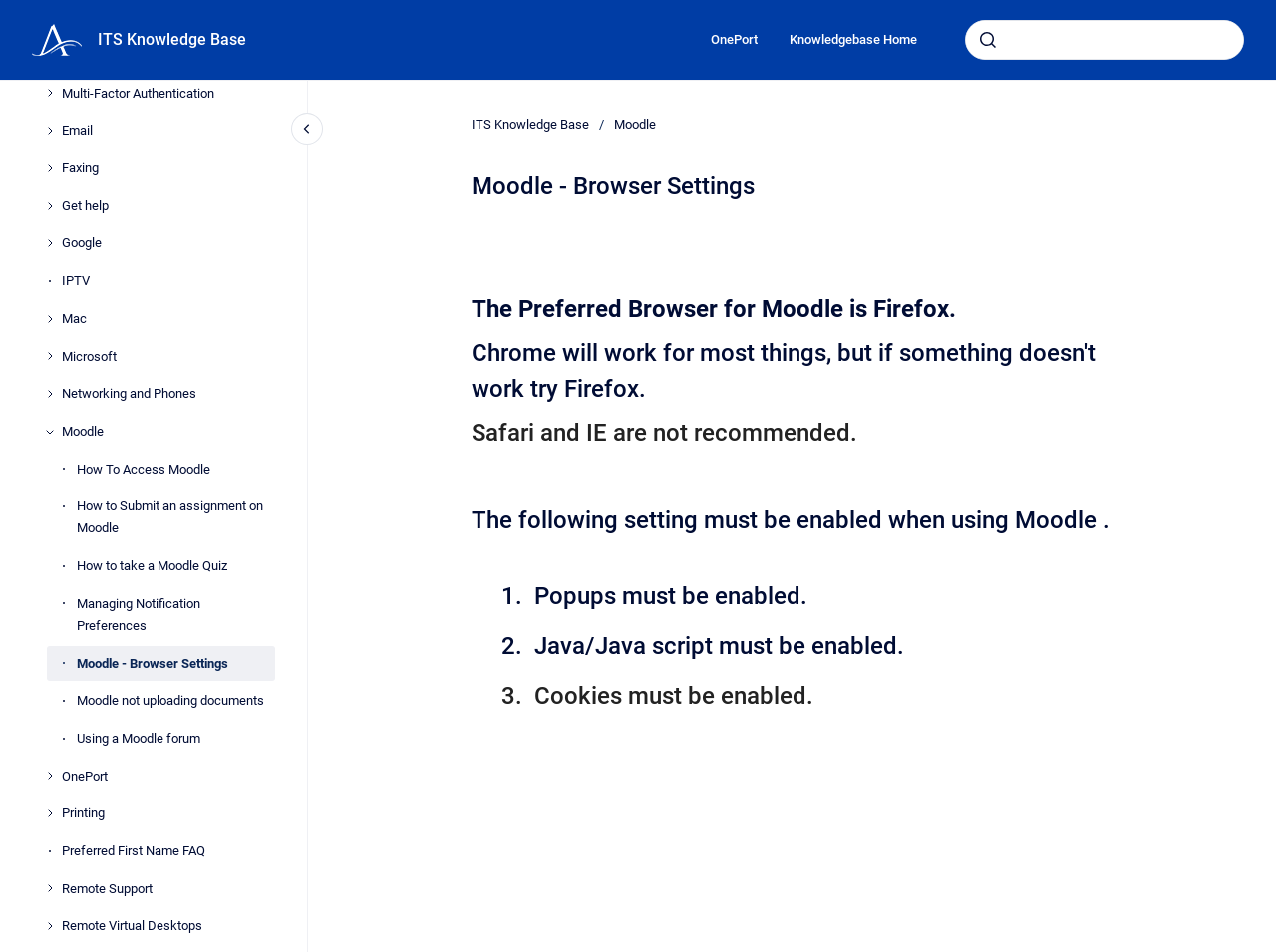Your task is to extract the text of the main heading from the webpage.

Moodle - Browser Settings